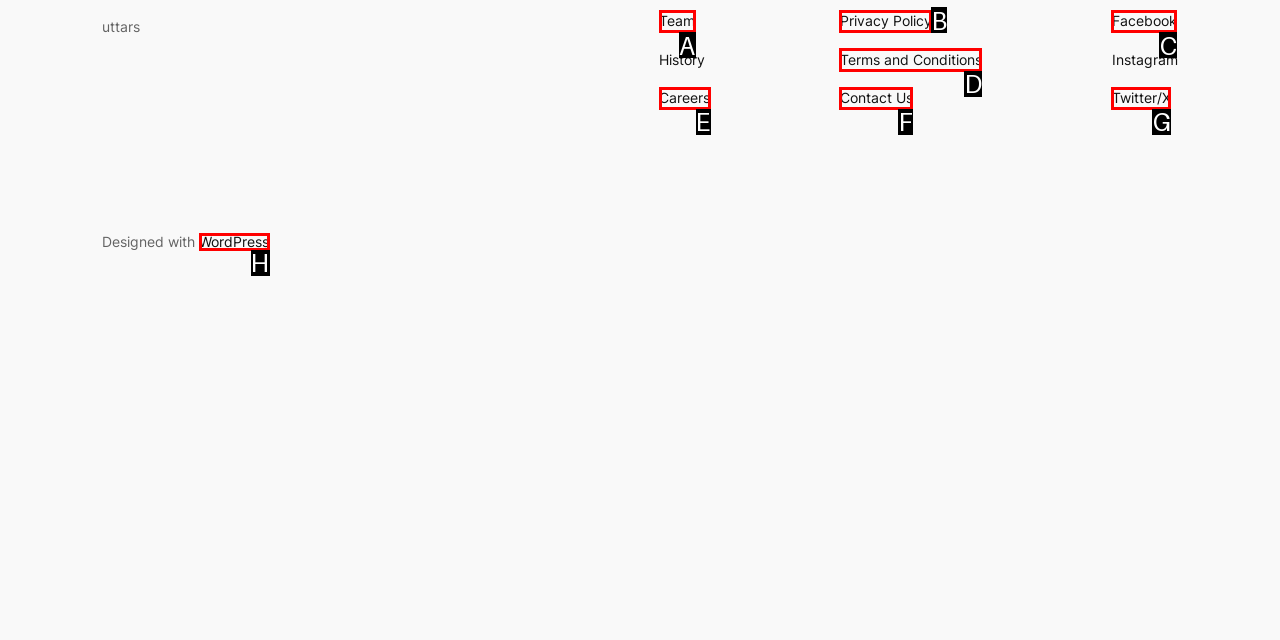Tell me which option best matches this description: Team
Answer with the letter of the matching option directly from the given choices.

A